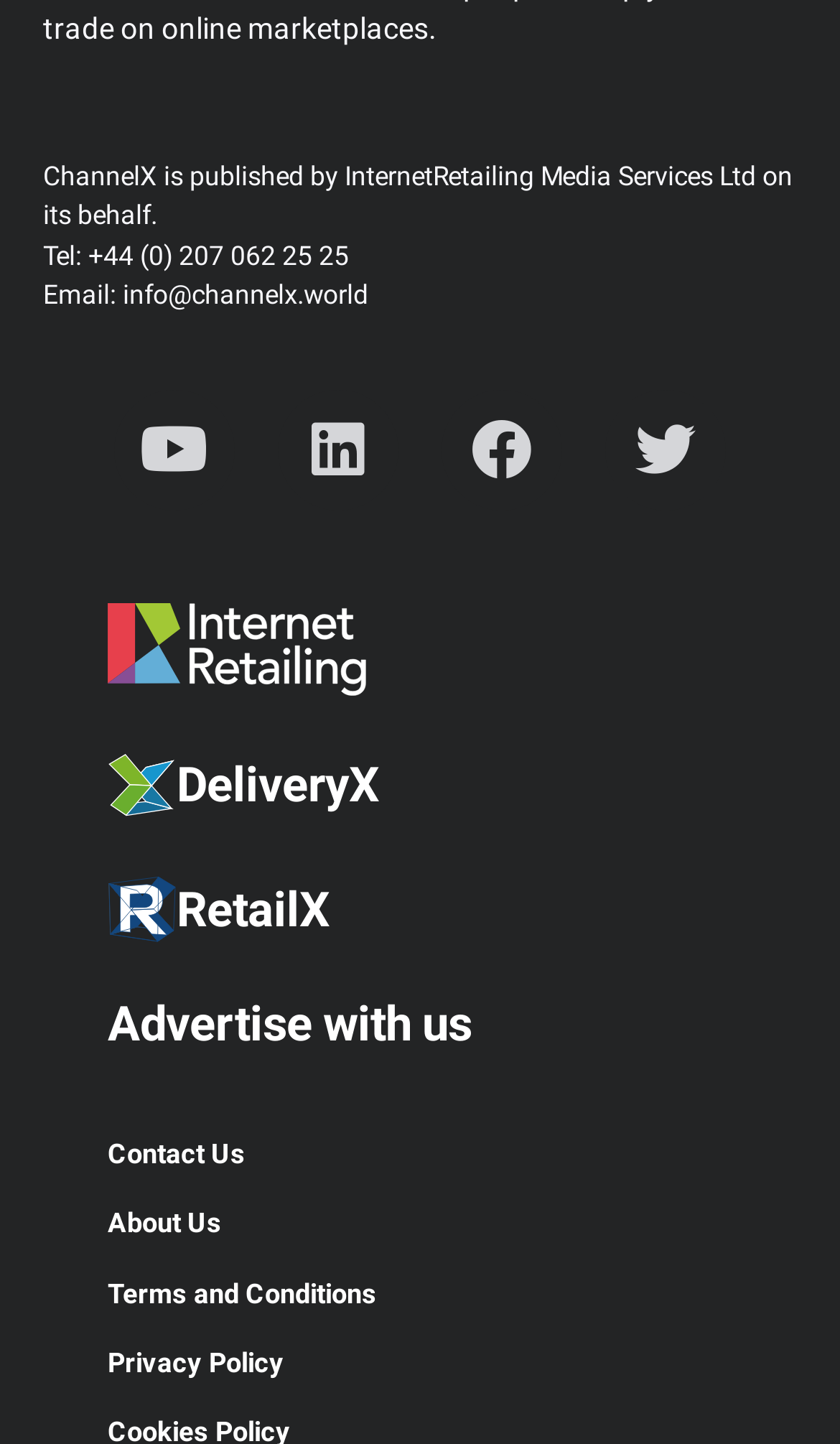Specify the bounding box coordinates for the region that must be clicked to perform the given instruction: "View Terms and Conditions".

[0.077, 0.872, 0.923, 0.92]